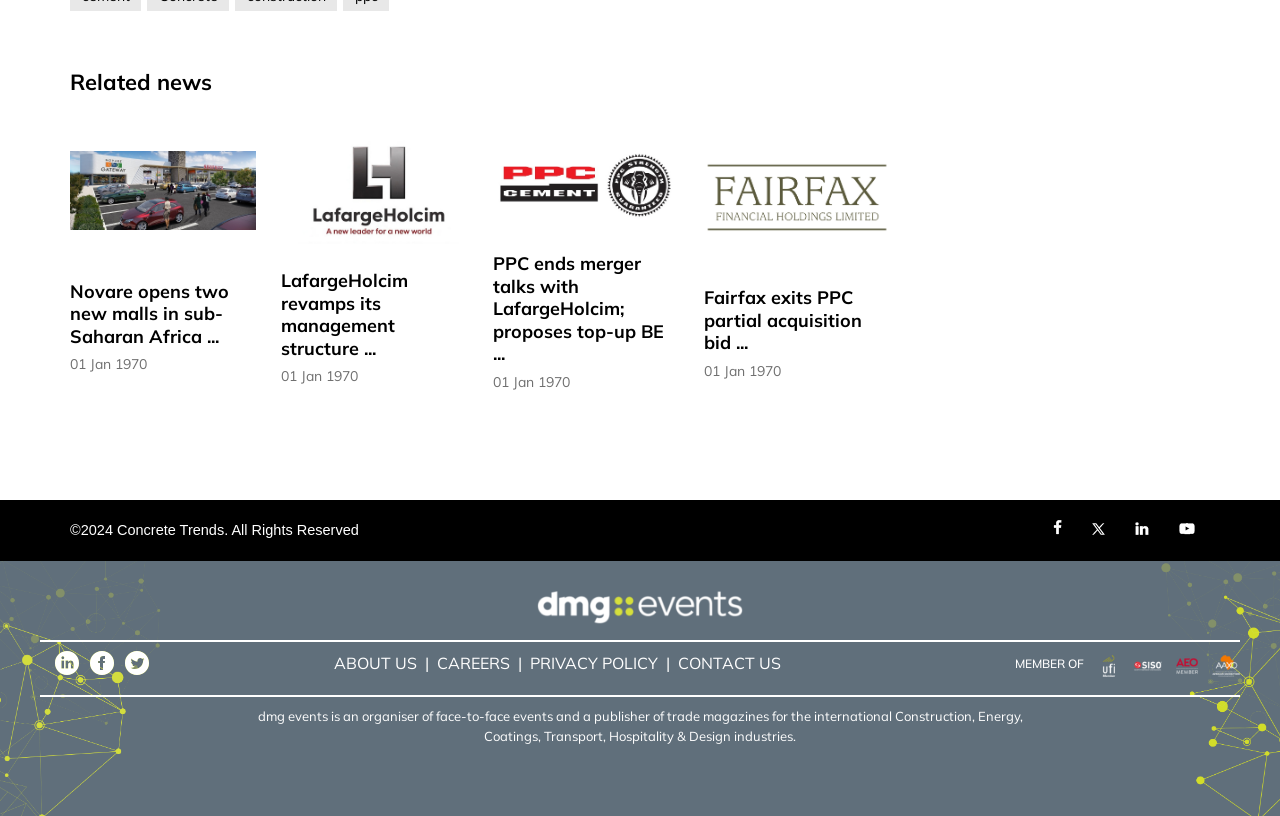Using the details in the image, give a detailed response to the question below:
What social media platforms are linked on this webpage?

I can see three social media icons at the bottom of the webpage, which are LinkedIn, Facebook, and Twitter. These icons suggest that the webpage is linked to these social media platforms.